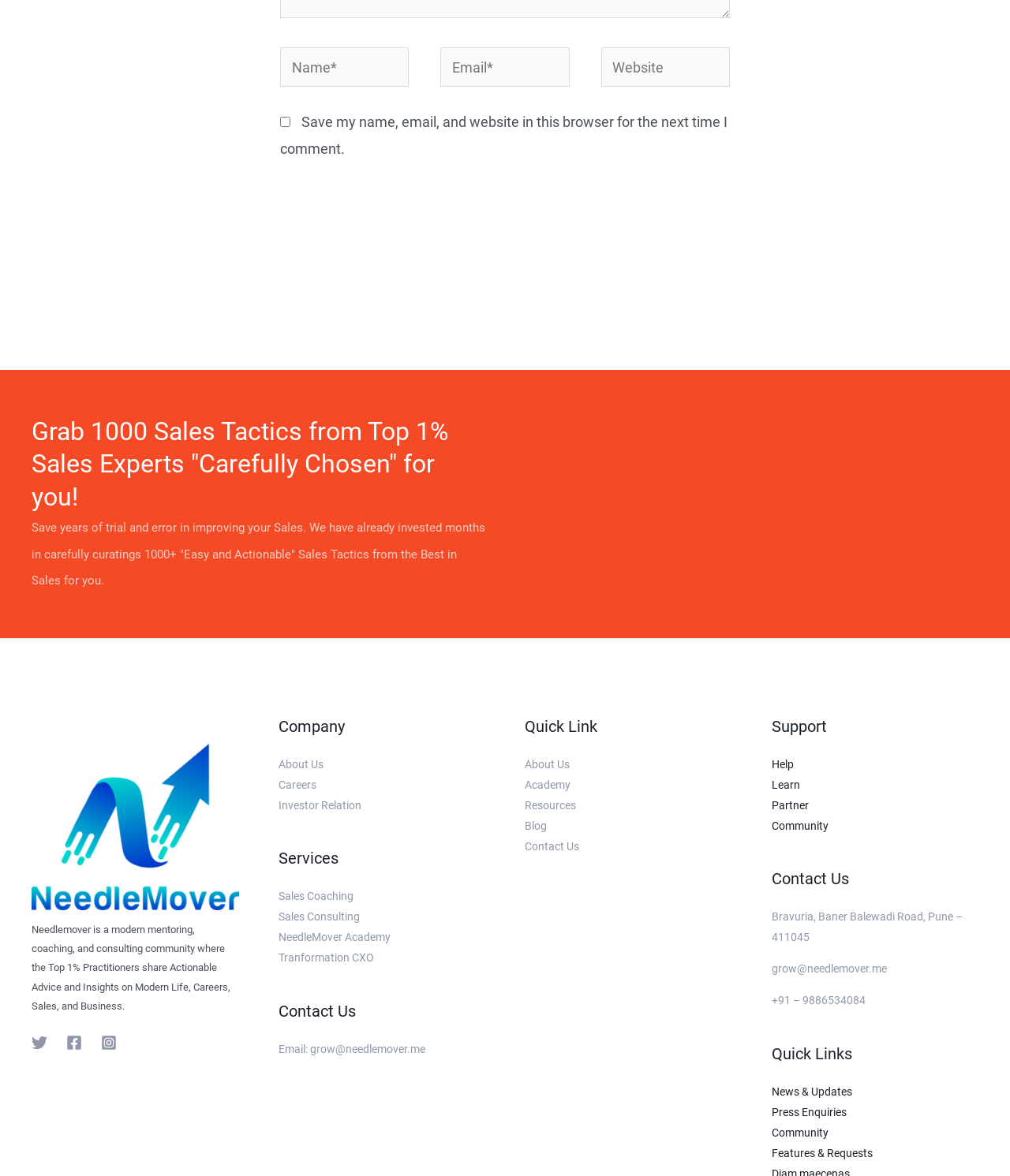Bounding box coordinates are to be given in the format (top-left x, top-left y, bottom-right x, bottom-right y). All values must be floating point numbers between 0 and 1. Provide the bounding box coordinate for the UI element described as: parent_node: Website name="url" placeholder="Website"

[0.595, 0.041, 0.723, 0.074]